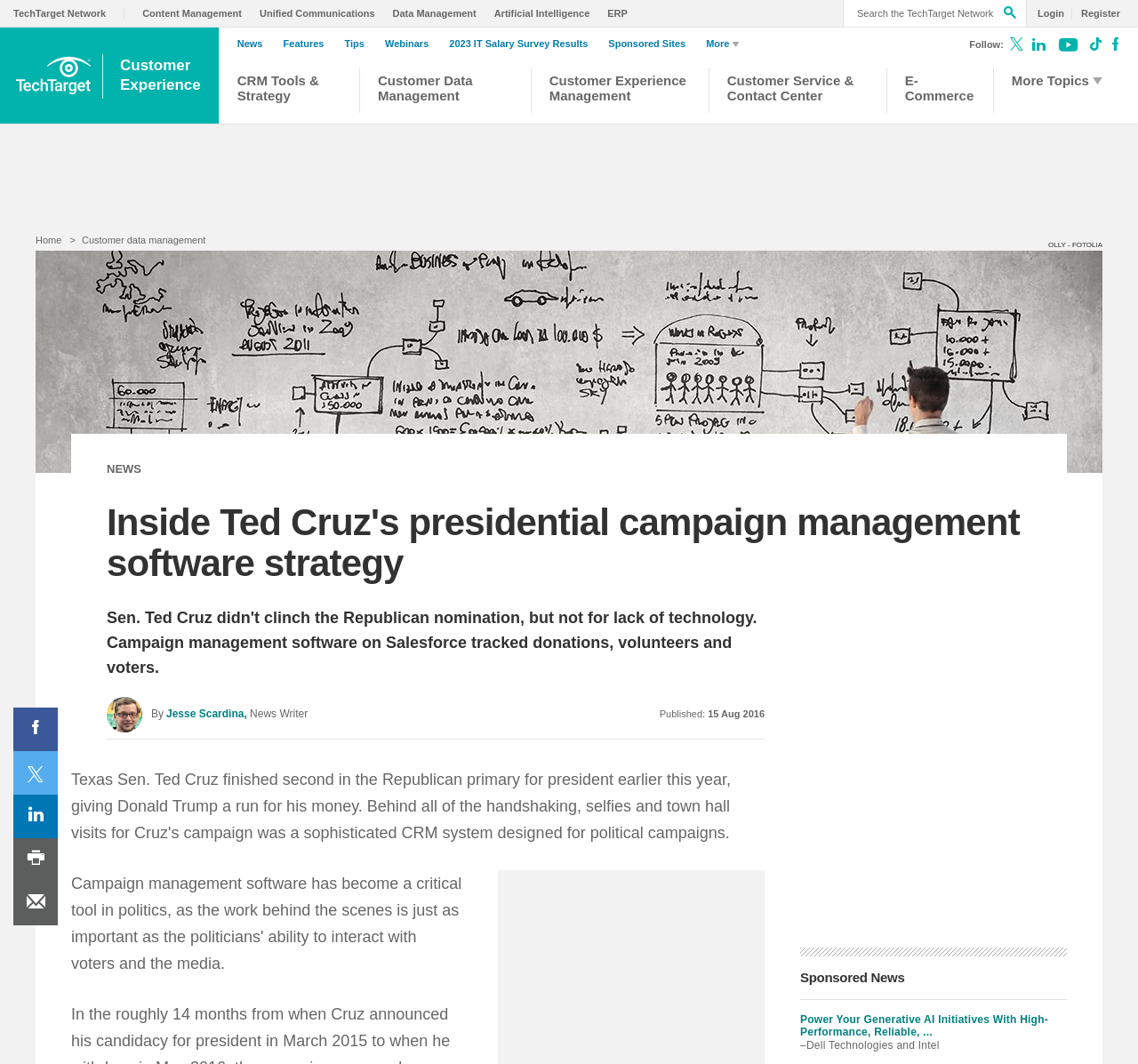Answer the question briefly using a single word or phrase: 
What is the website's search function for?

Search the TechTarget Network